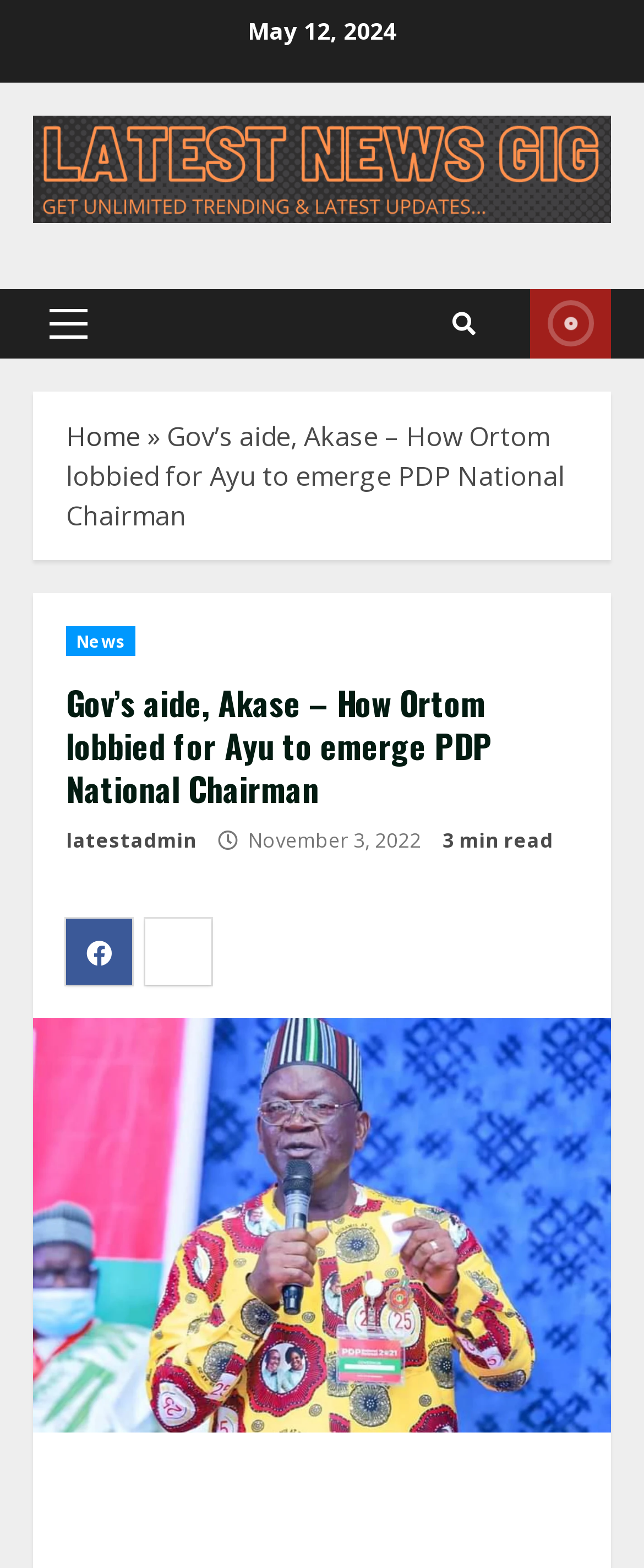Find the bounding box coordinates of the element you need to click on to perform this action: 'Go to the 'CONTACT US' page'. The coordinates should be represented by four float values between 0 and 1, in the format [left, top, right, bottom].

[0.823, 0.184, 0.949, 0.228]